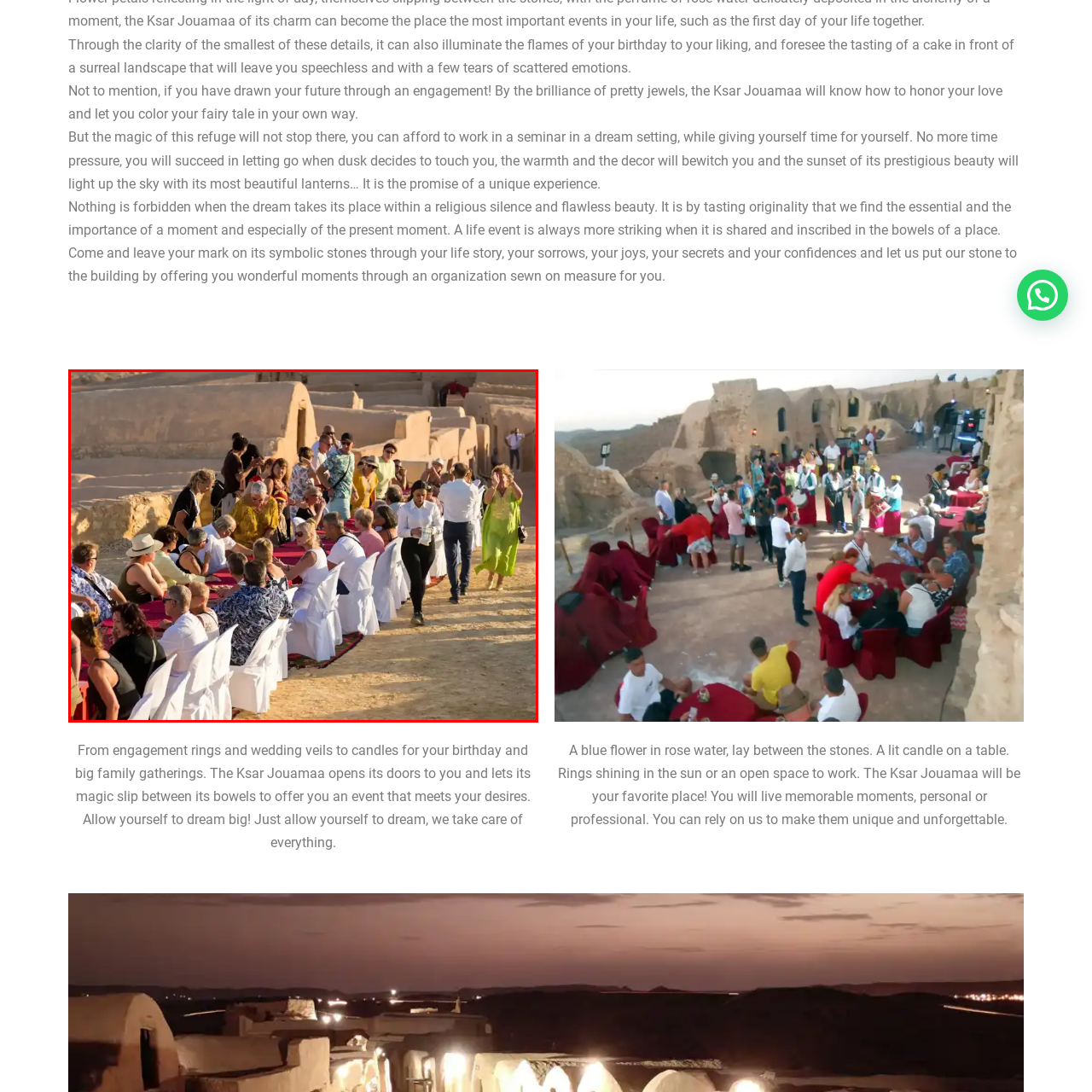Focus on the image surrounded by the red bounding box, please answer the following question using a single word or phrase: What type of events can be hosted at Ksar Jouamaa?

significant life events